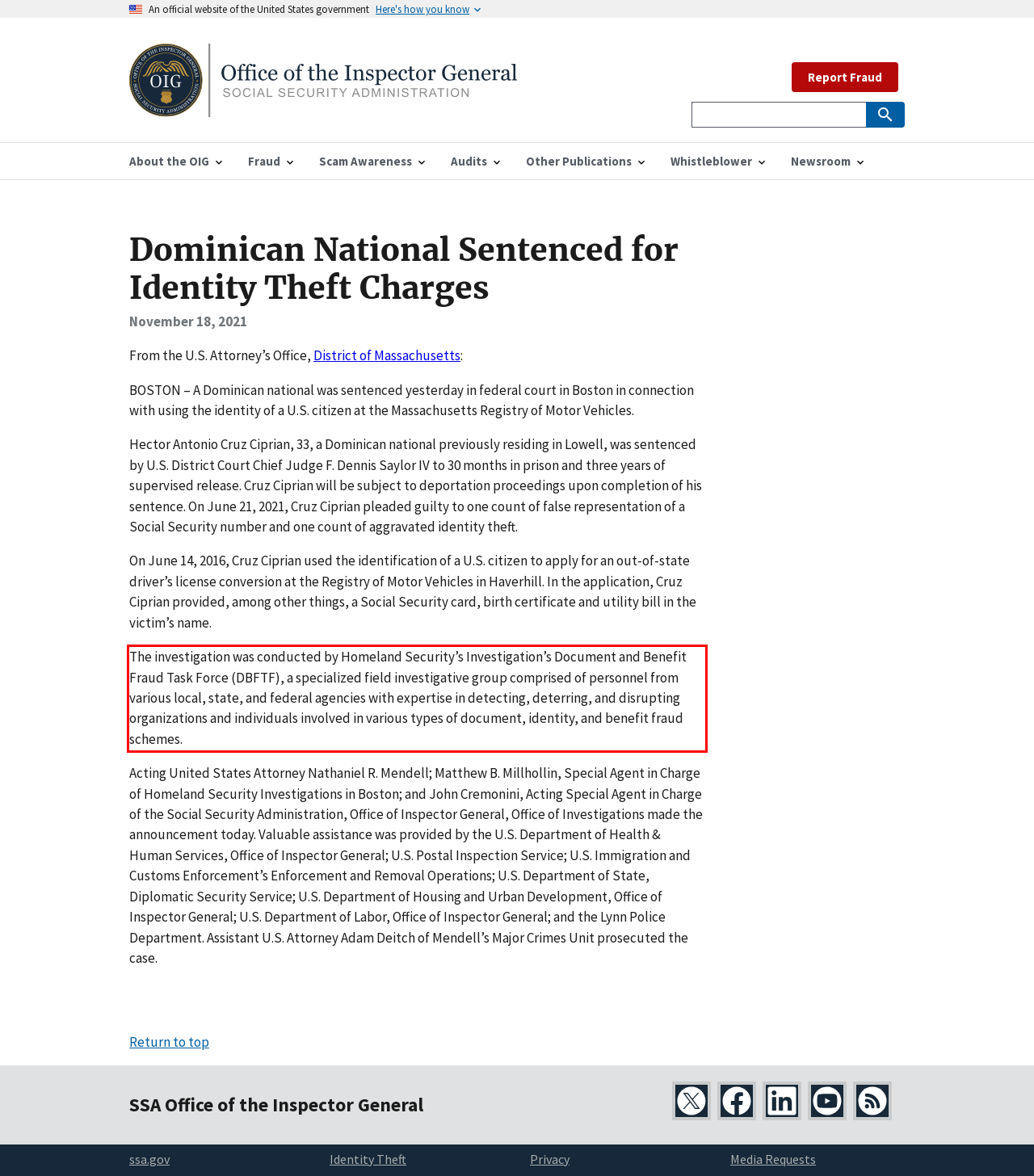Given a screenshot of a webpage containing a red rectangle bounding box, extract and provide the text content found within the red bounding box.

The investigation was conducted by Homeland Security’s Investigation’s Document and Benefit Fraud Task Force (DBFTF), a specialized field investigative group comprised of personnel from various local, state, and federal agencies with expertise in detecting, deterring, and disrupting organizations and individuals involved in various types of document, identity, and benefit fraud schemes.